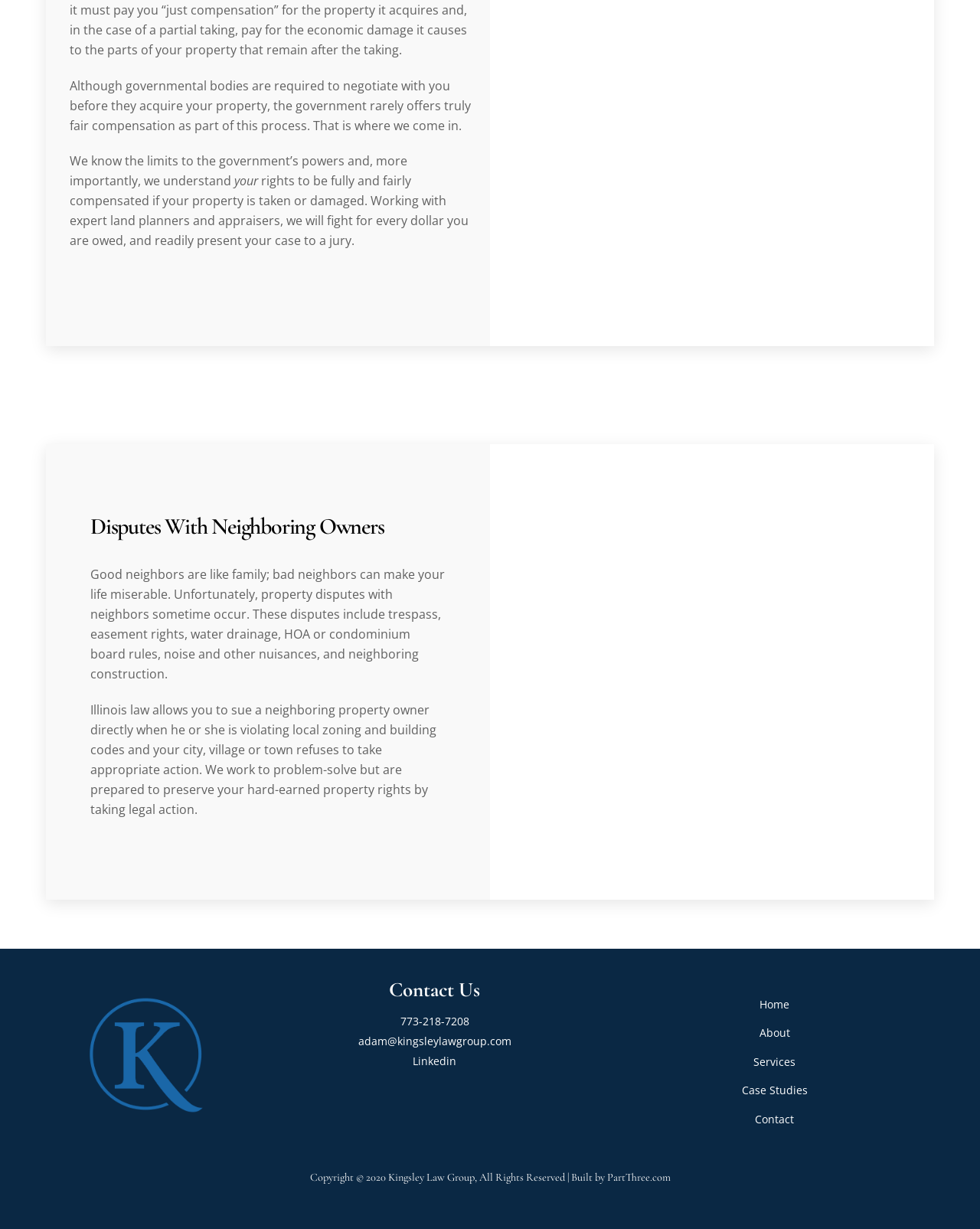What is the main service offered by Kingsley Law Group?
Please give a well-detailed answer to the question.

Based on the webpage content, Kingsley Law Group seems to specialize in property disputes, including disputes with neighboring owners and government acquisitions. The text mentions that they work with expert land planners and appraisers to fight for fair compensation.